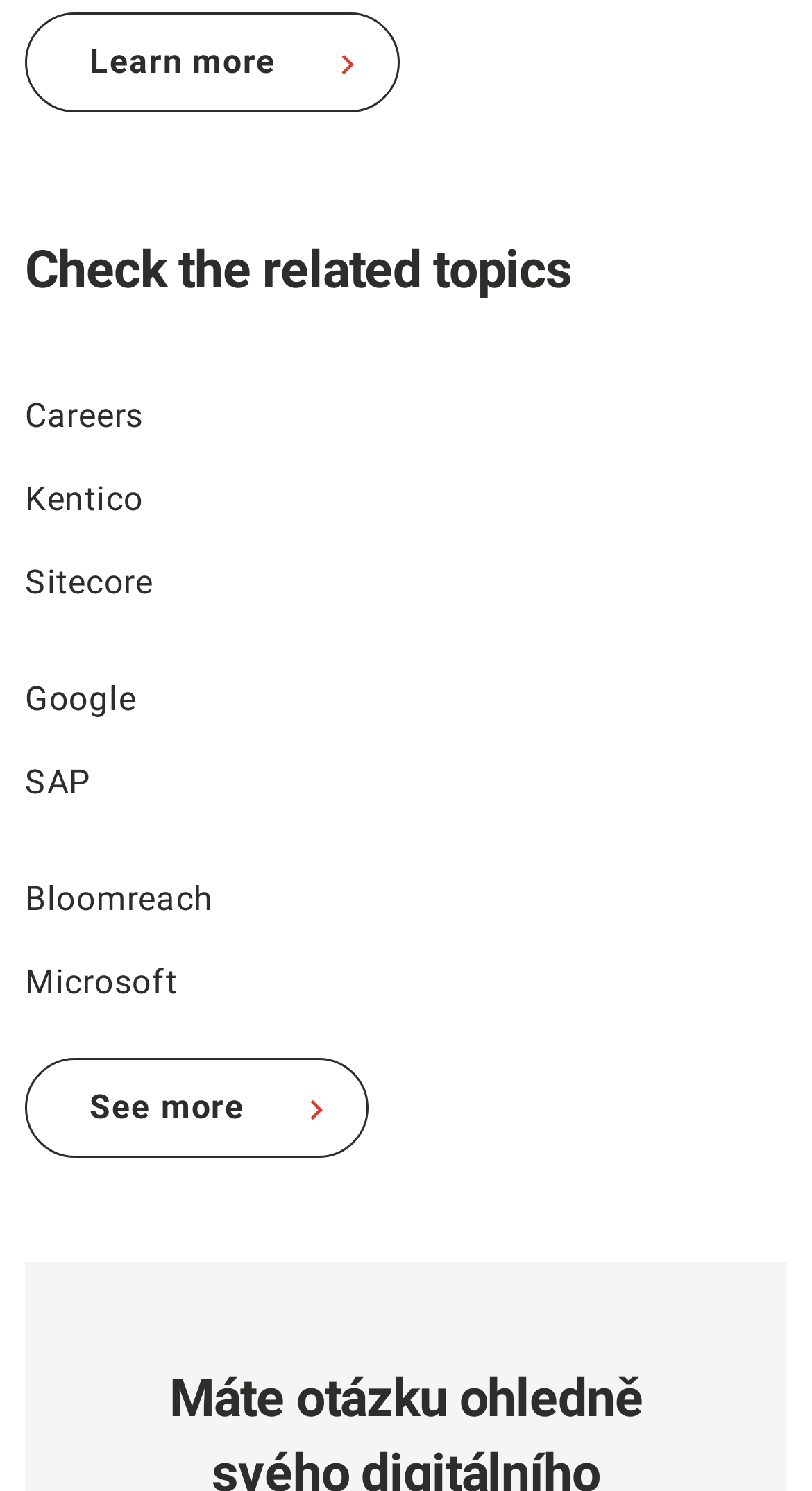Determine the bounding box coordinates of the section I need to click to execute the following instruction: "Explore careers". Provide the coordinates as four float numbers between 0 and 1, i.e., [left, top, right, bottom].

[0.031, 0.266, 0.177, 0.292]